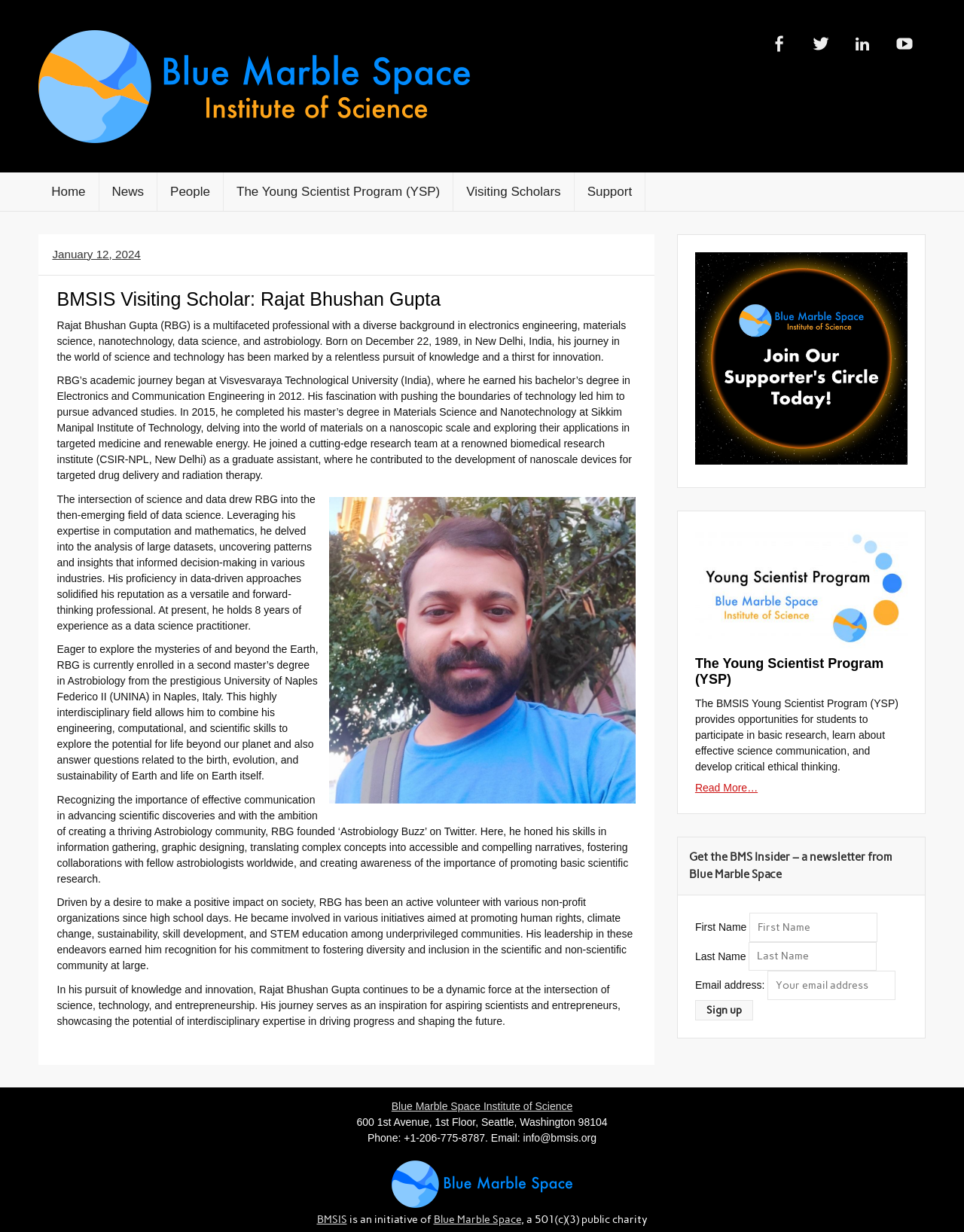Show the bounding box coordinates of the element that should be clicked to complete the task: "Click the 'News' link".

[0.103, 0.14, 0.163, 0.171]